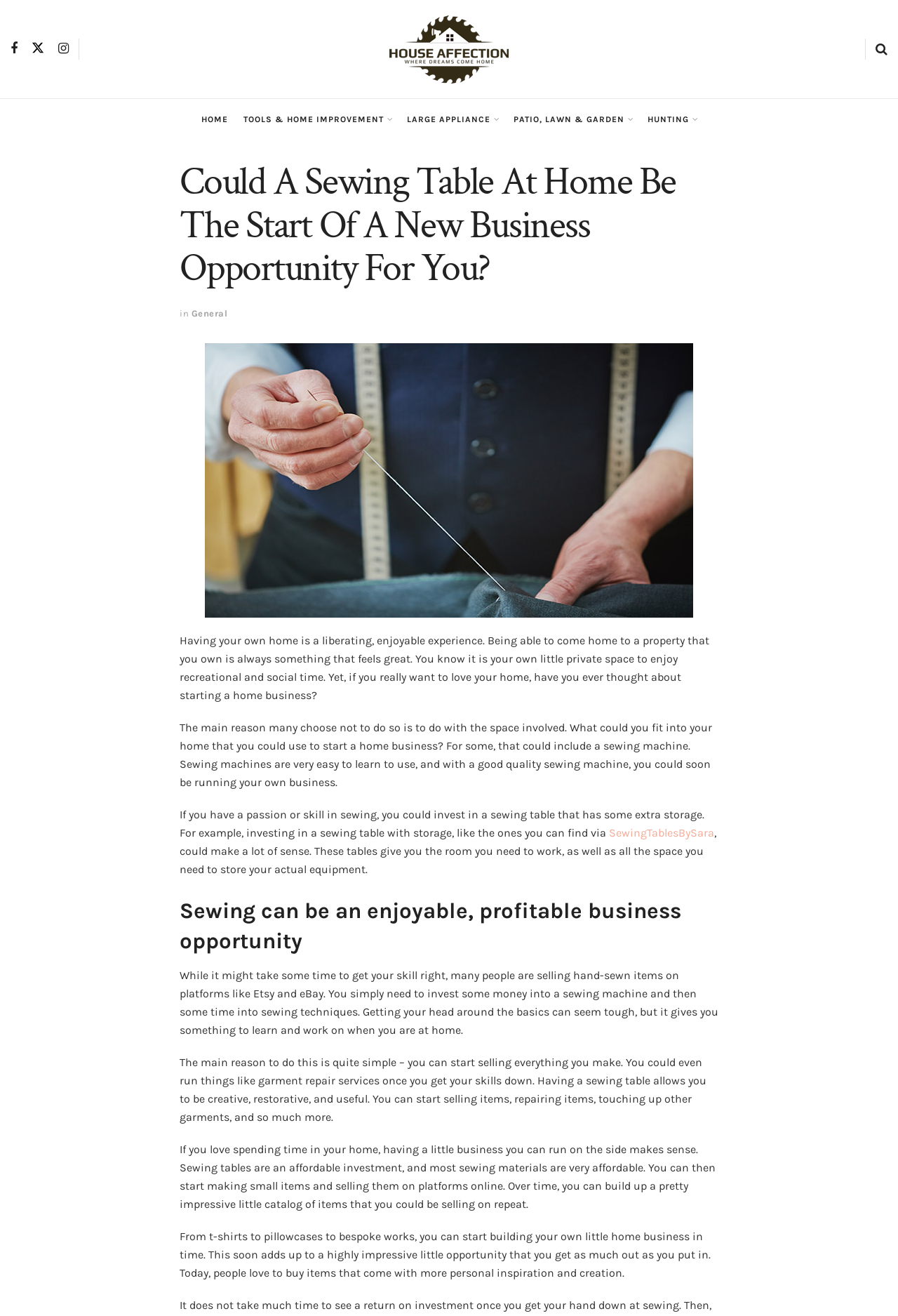From the webpage screenshot, predict the bounding box of the UI element that matches this description: "Tools & Home Improvement".

[0.271, 0.075, 0.436, 0.106]